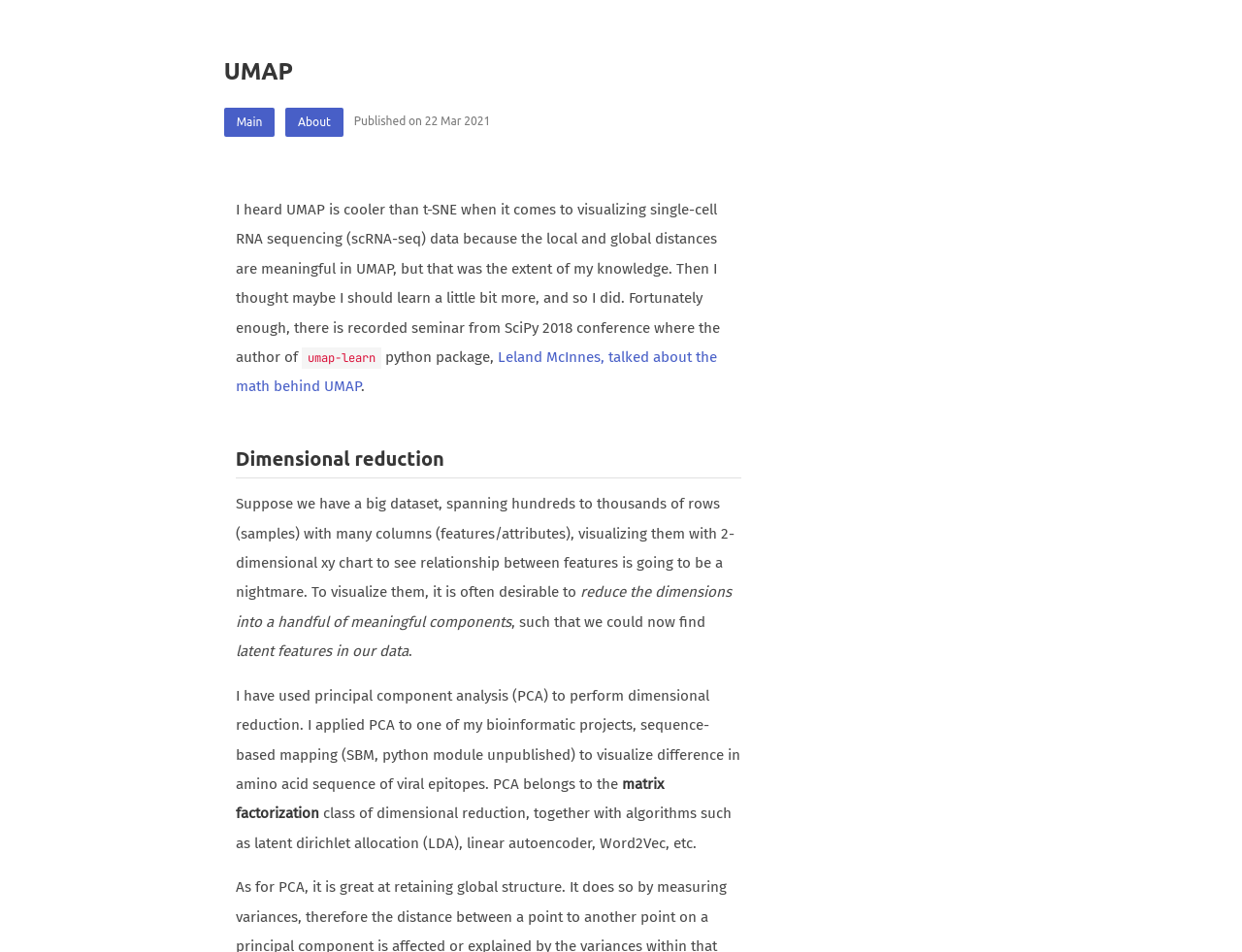Please find the bounding box for the UI component described as follows: "Main".

[0.18, 0.12, 0.23, 0.134]